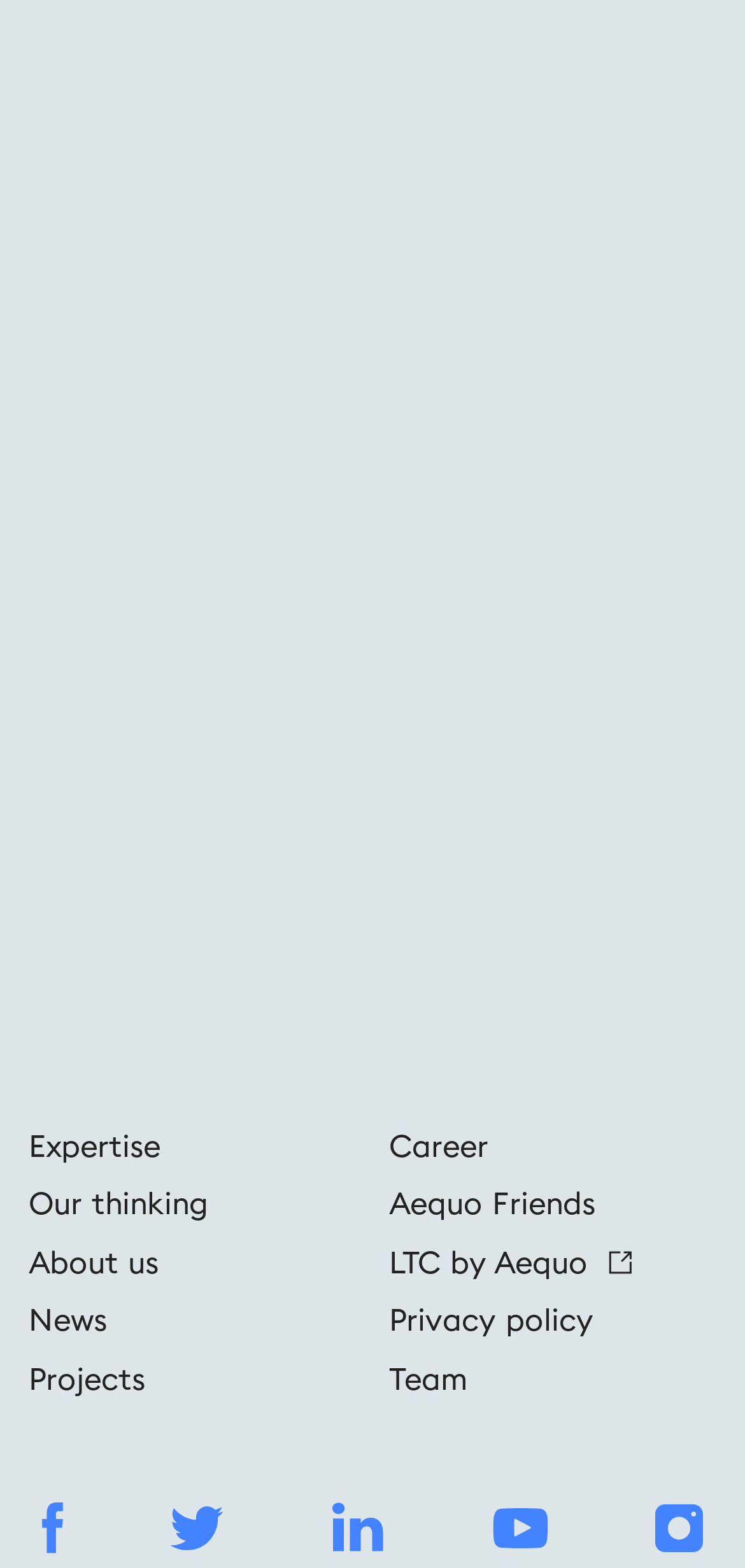Identify the bounding box coordinates of the element that should be clicked to fulfill this task: "View similar projects". The coordinates should be provided as four float numbers between 0 and 1, i.e., [left, top, right, bottom].

[0.038, 0.569, 0.89, 0.628]